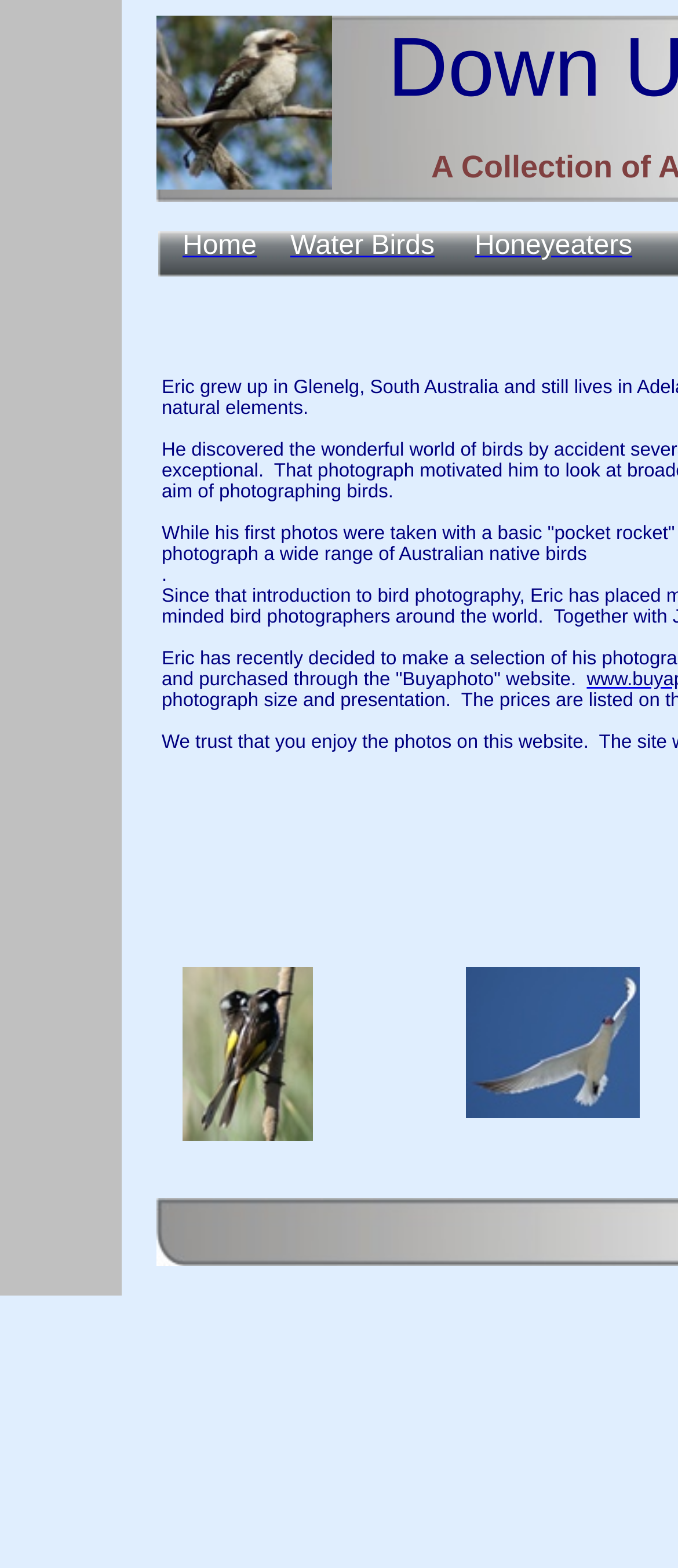Locate the bounding box of the UI element defined by this description: "CONTACT US TODAY". The coordinates should be given as four float numbers between 0 and 1, formatted as [left, top, right, bottom].

None